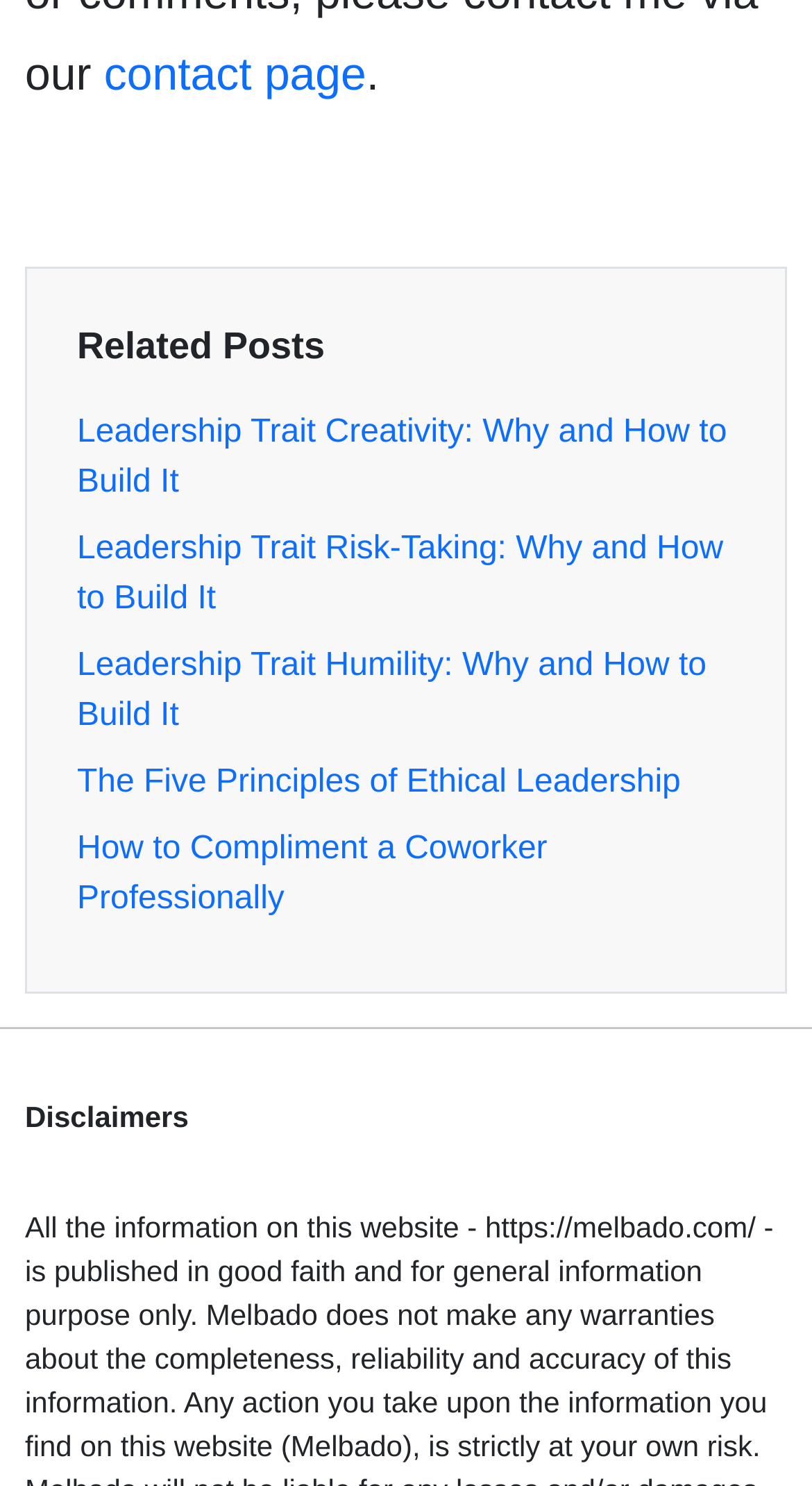What is the last related post?
Using the image, respond with a single word or phrase.

How to Compliment a Coworker Professionally